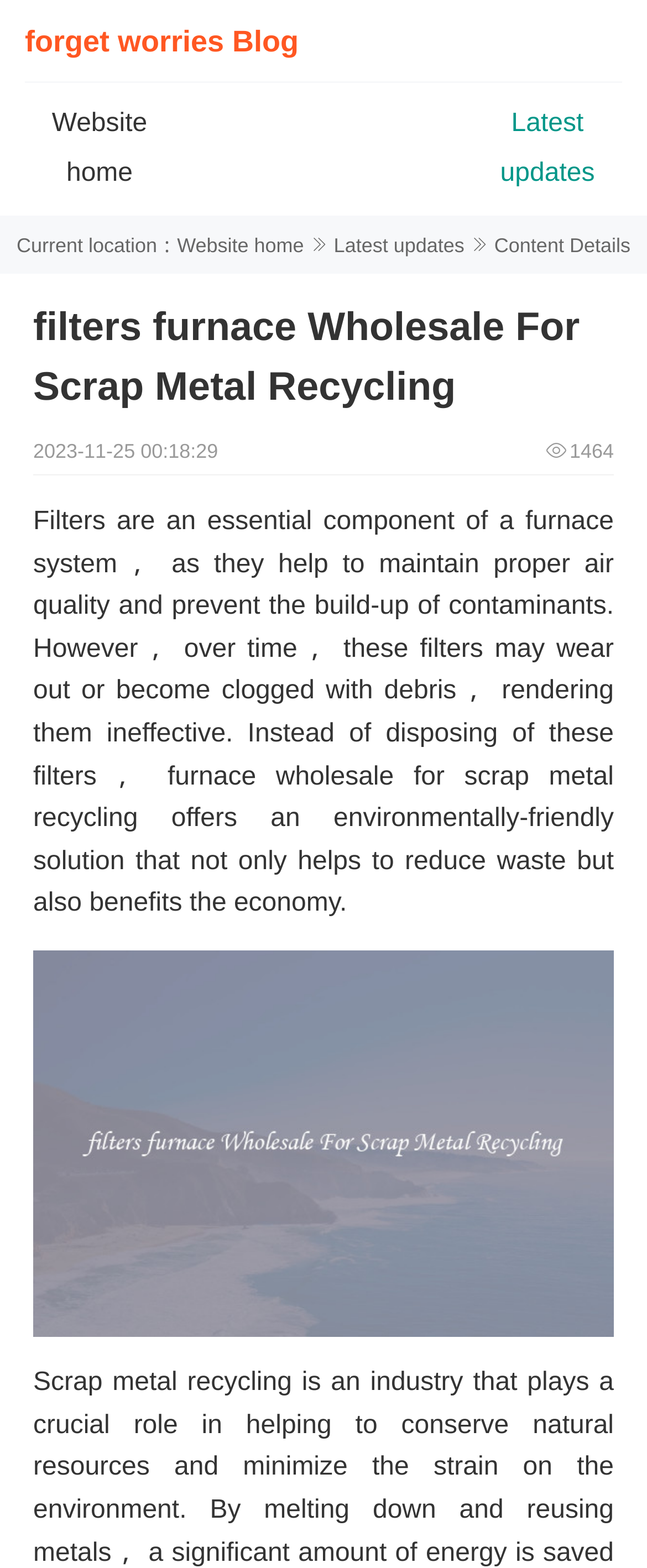Provide a thorough and detailed response to the question by examining the image: 
How many views does the article have?

I found the view count of the article by looking at the static text element that contains the view count information, which is '1464'. This element is located below the date and time information.